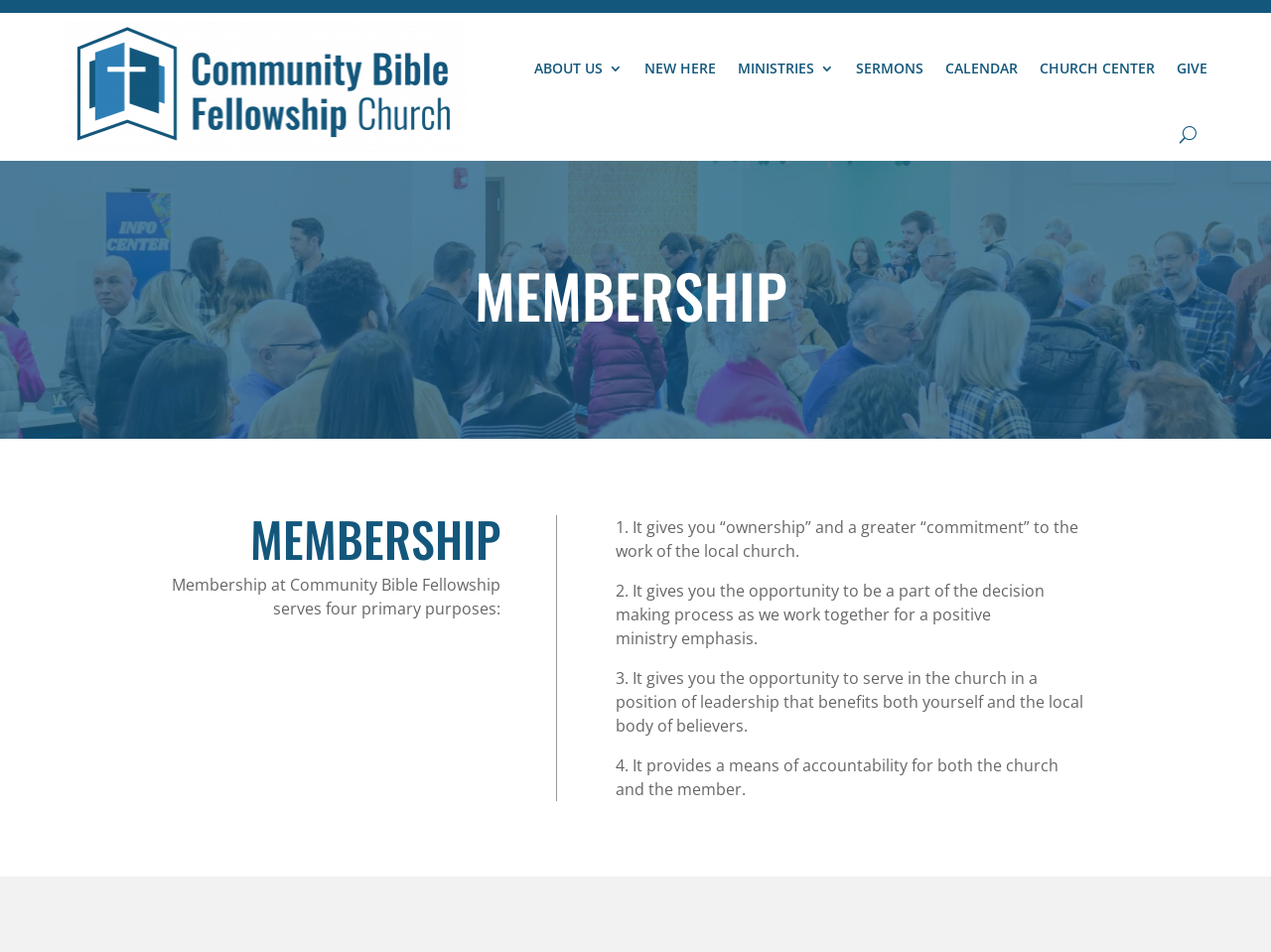Based on the image, give a detailed response to the question: What is the purpose of membership at Community Bible Fellowship Church?

Based on the webpage, membership at Community Bible Fellowship Church serves four primary purposes: giving ownership and commitment to the local church, participating in the decision-making process, serving in leadership positions, and providing accountability for both the church and the member.